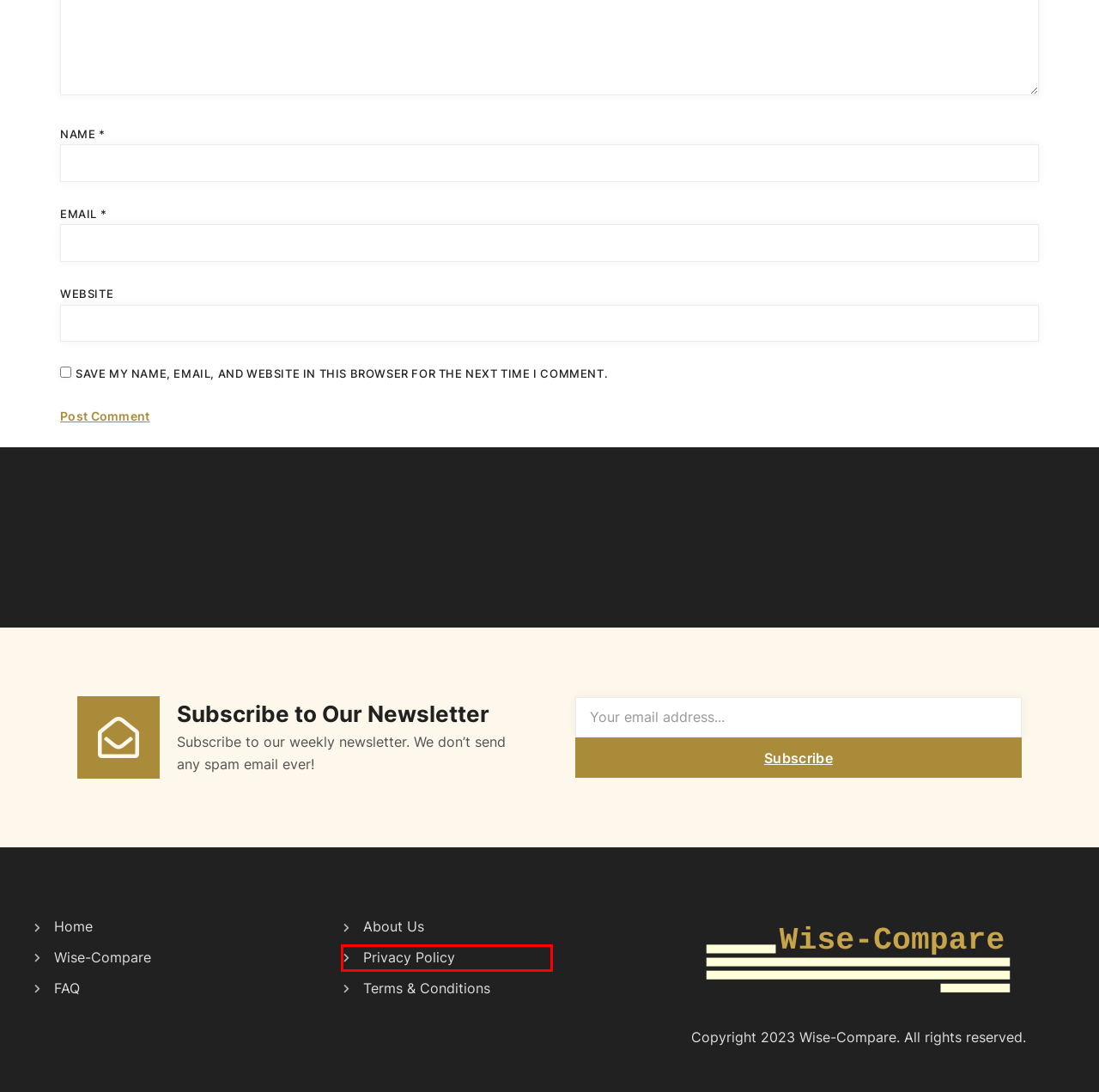Inspect the provided webpage screenshot, concentrating on the element within the red bounding box. Select the description that best represents the new webpage after you click the highlighted element. Here are the candidates:
A. OUR NEWS – Wise-Compare
B. More than two million years of life lost to cancer each year | King's College London
C. ABOUT US – Wise-Compare
D. WISE-COMPARE – Wise-Compare
E. Lung cancer statistics | Cancer Research UK
F. Privacy Policy – Wise-Compare
G. FAQ – Wise-Compare
H. Wise-Compare

F